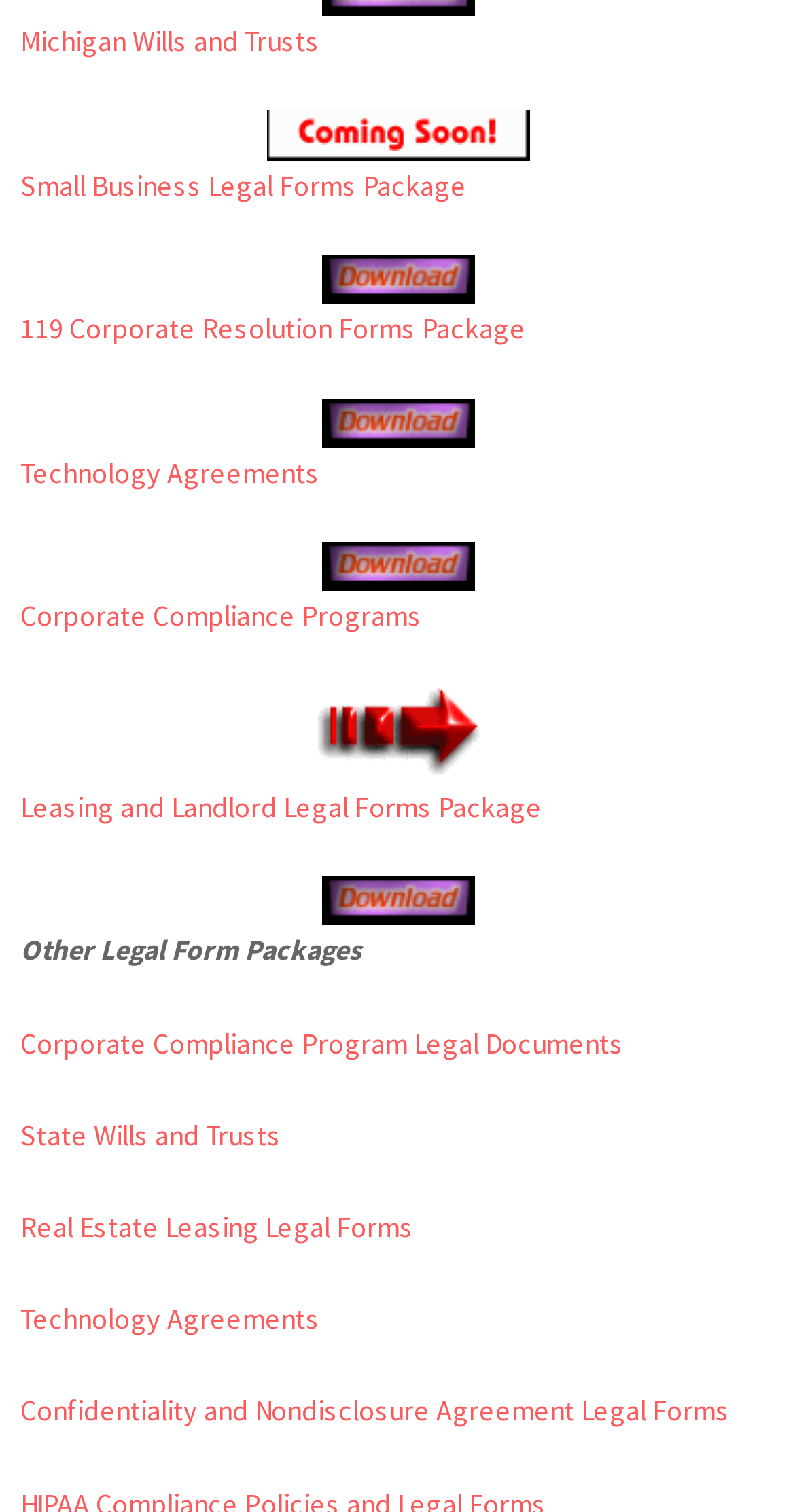Locate the bounding box coordinates of the clickable region necessary to complete the following instruction: "Download Arkansas Legal Forms". Provide the coordinates in the format of four float numbers between 0 and 1, i.e., [left, top, right, bottom].

[0.335, 0.076, 0.665, 0.101]